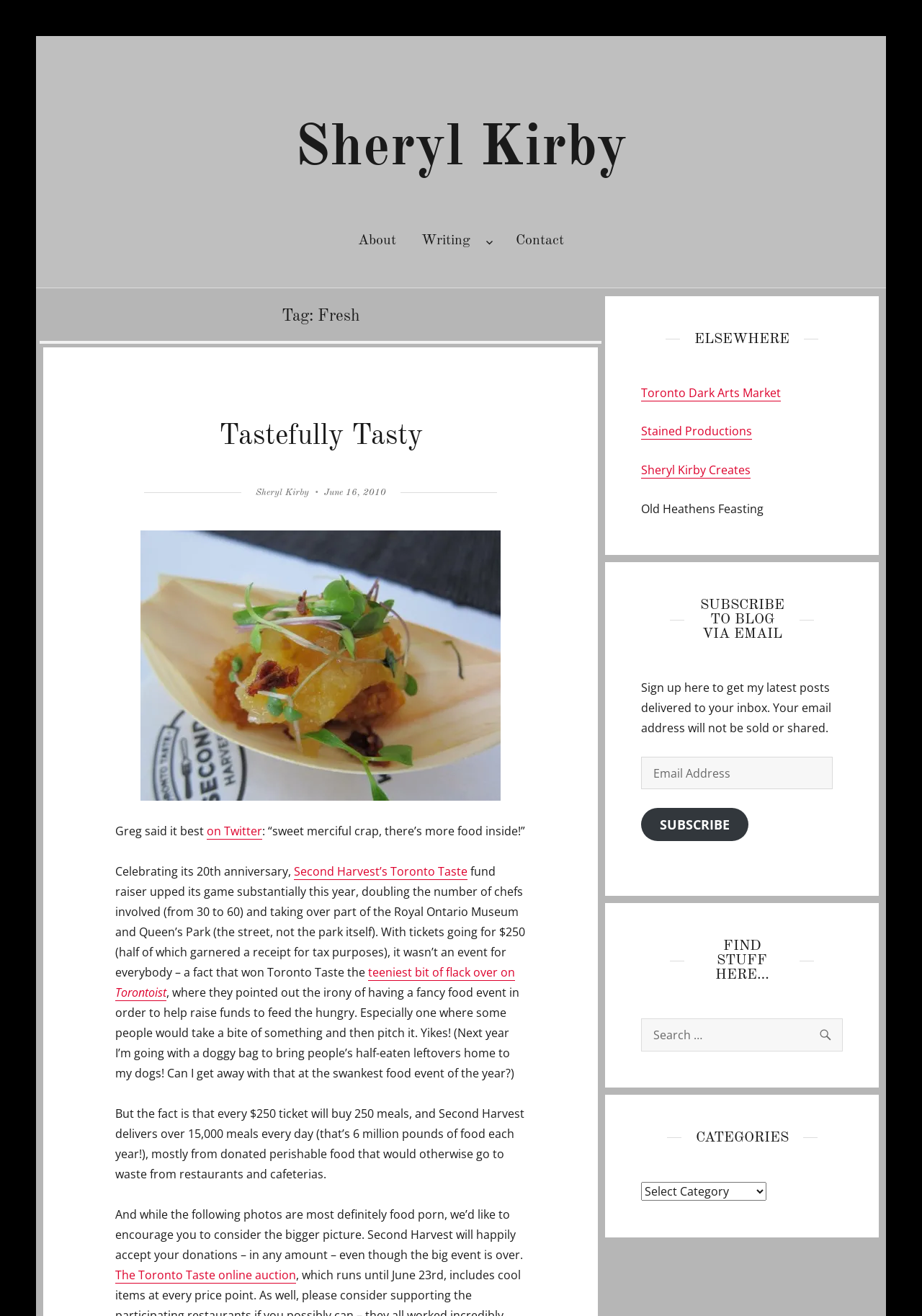With reference to the screenshot, provide a detailed response to the question below:
What is the name of the online auction mentioned in the blog post?

The blog post mentions a link 'The Toronto Taste online auction' which indicates that the name of the online auction is The Toronto Taste online auction.